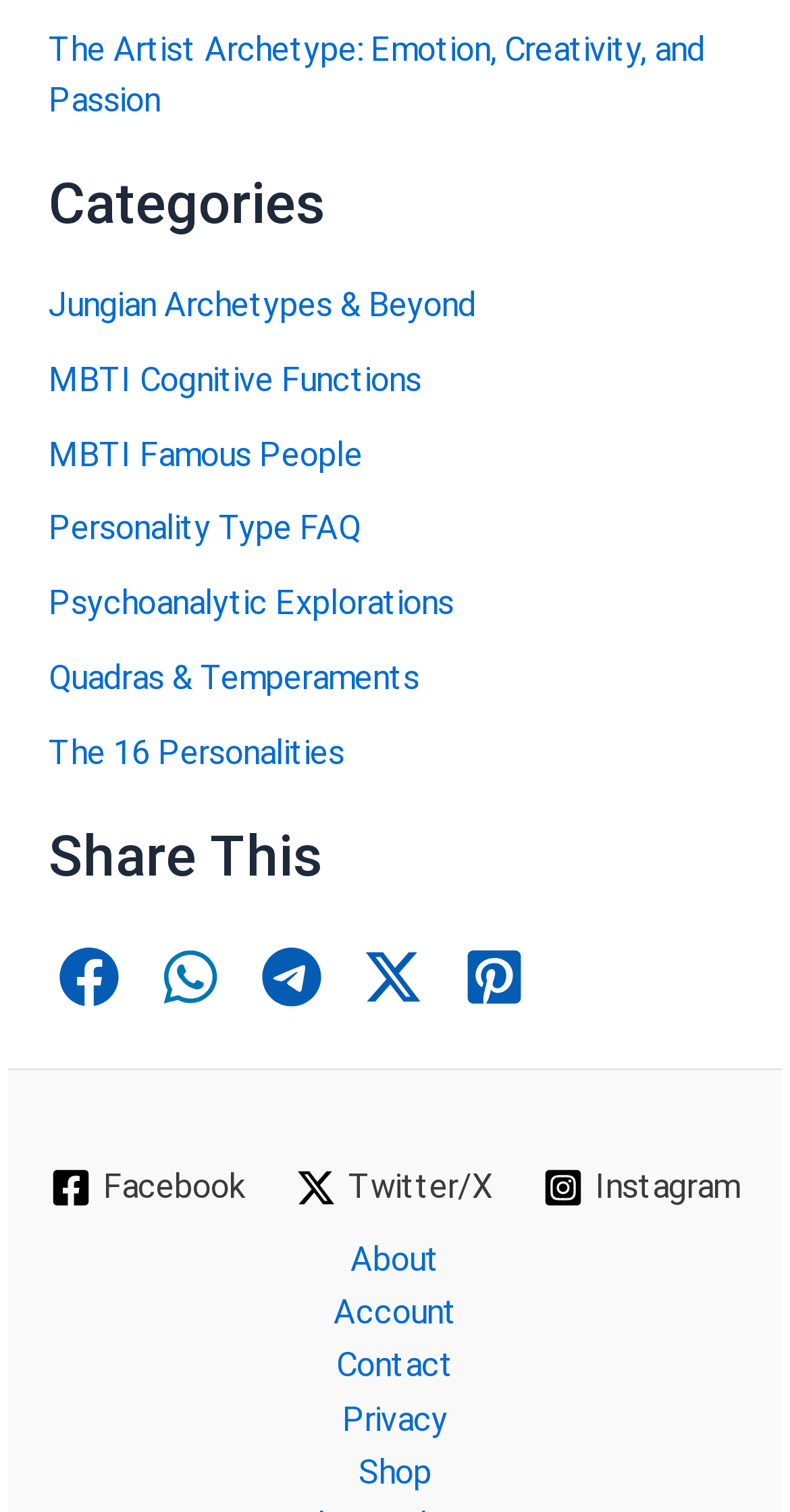Locate the bounding box coordinates of the clickable region to complete the following instruction: "Visit the About page."

[0.392, 0.816, 0.608, 0.851]